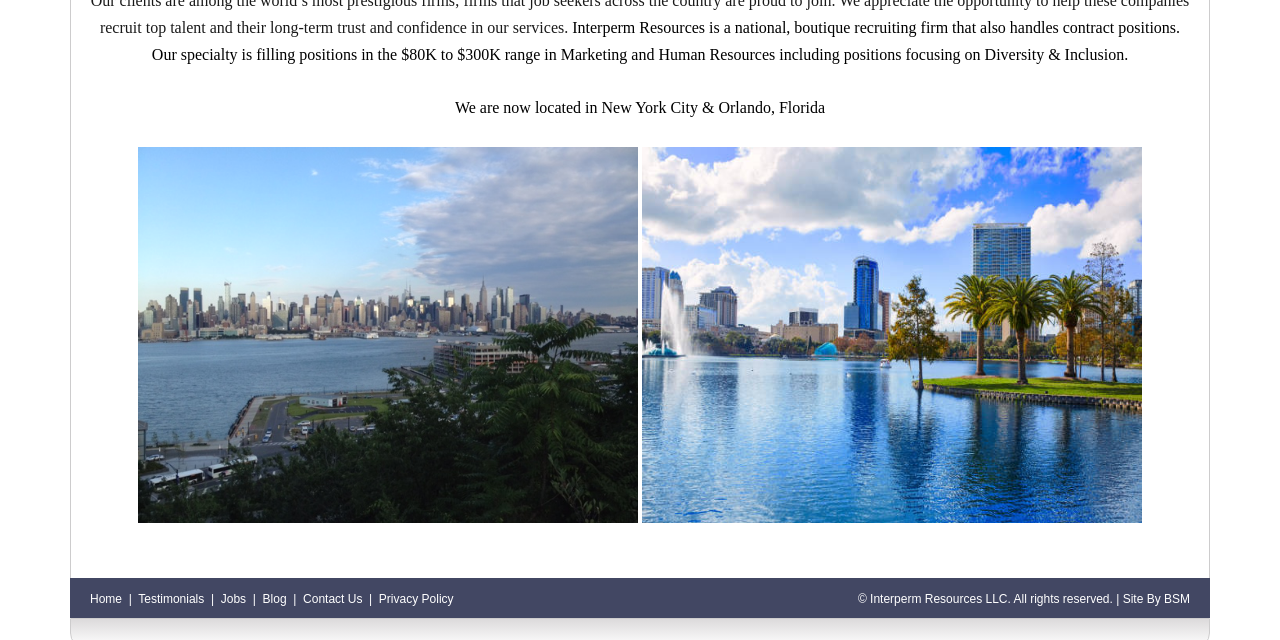Where are Interperm Resources located?
Give a thorough and detailed response to the question.

According to the StaticText element with the text 'We are now located in New York City & Orlando, Florida', Interperm Resources has offices in New York City and Orlando, Florida.